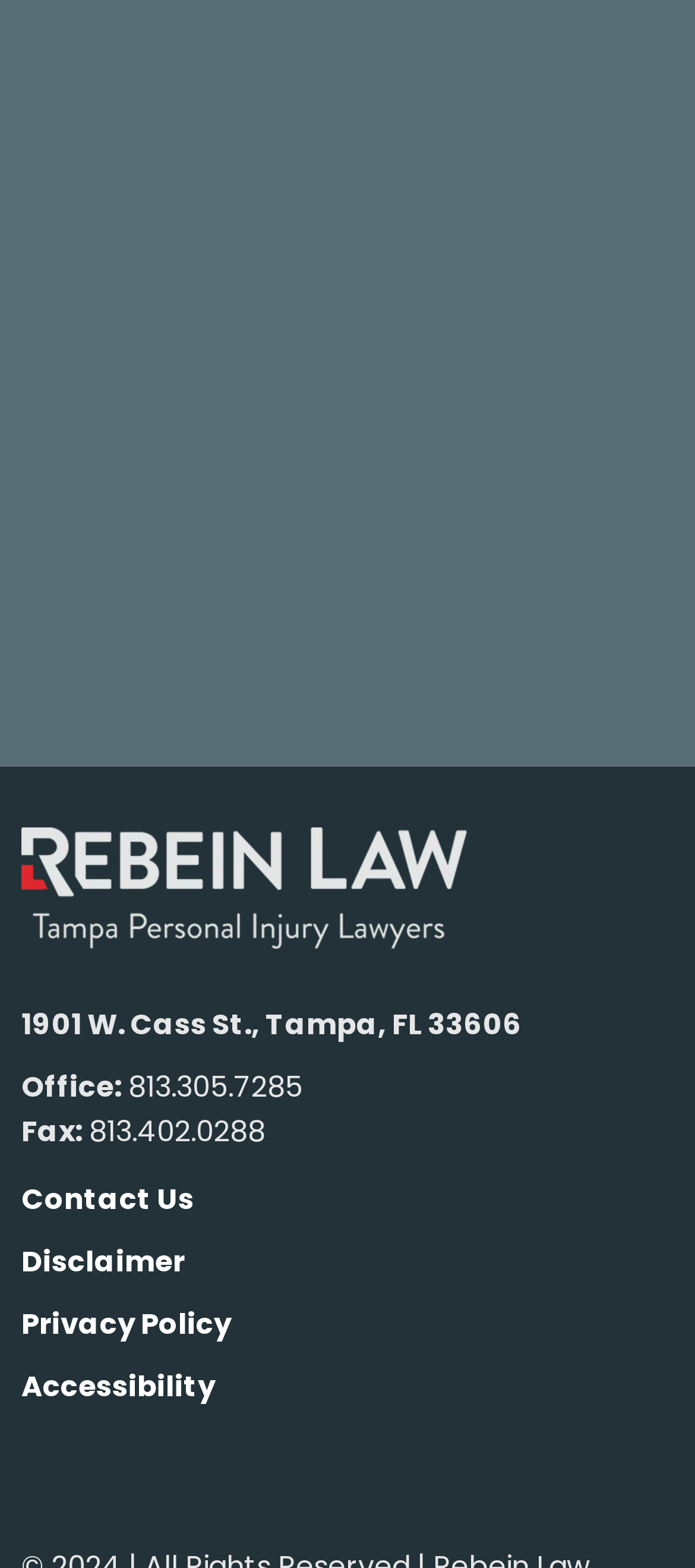Determine the bounding box coordinates for the UI element with the following description: "Disclaimer". The coordinates should be four float numbers between 0 and 1, represented as [left, top, right, bottom].

[0.031, 0.791, 0.969, 0.819]